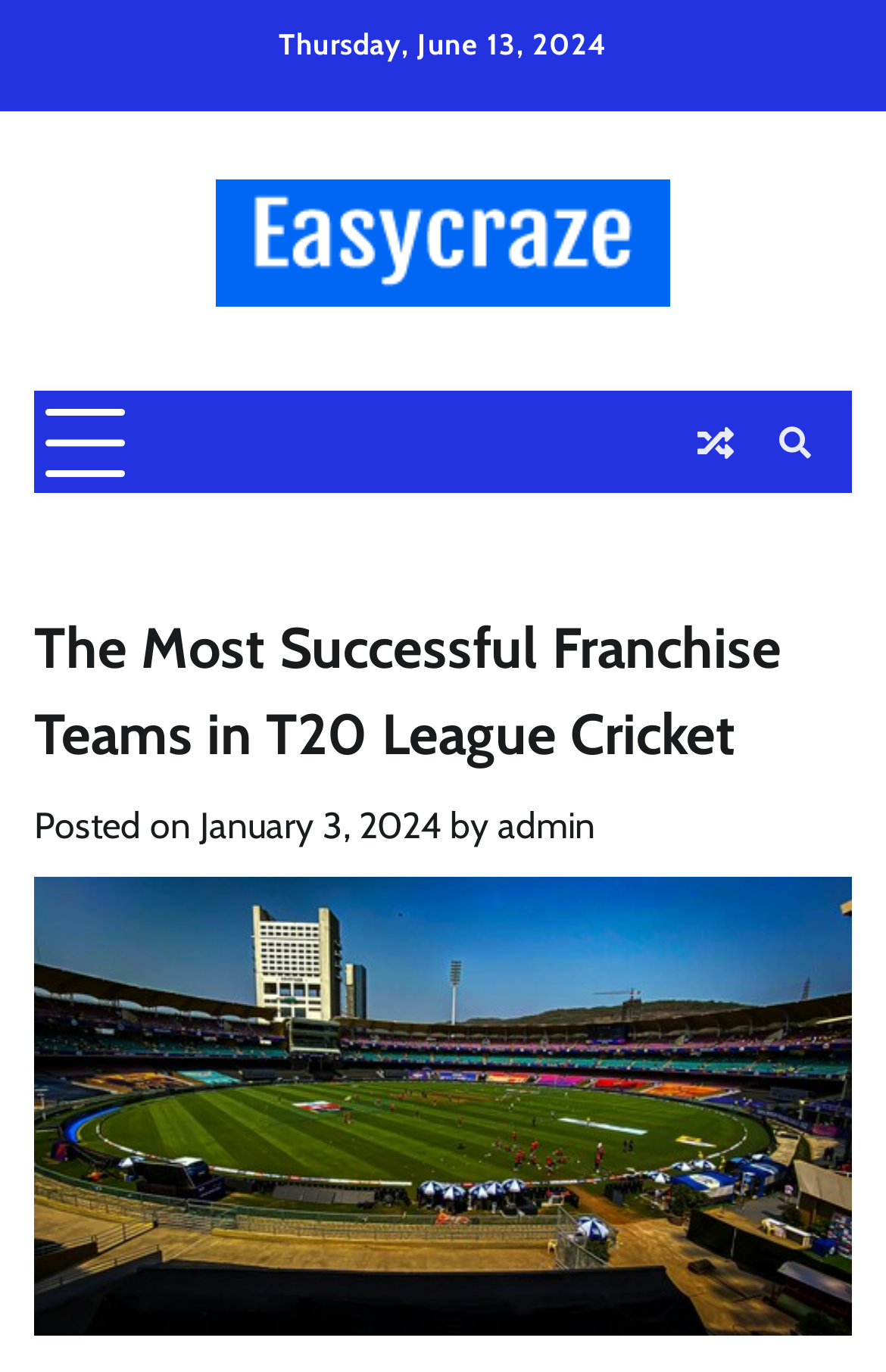Identify the bounding box for the described UI element. Provide the coordinates in (top-left x, top-left y, bottom-right x, bottom-right y) format with values ranging from 0 to 1: January 3, 2024January 3, 2024

[0.226, 0.586, 0.497, 0.618]